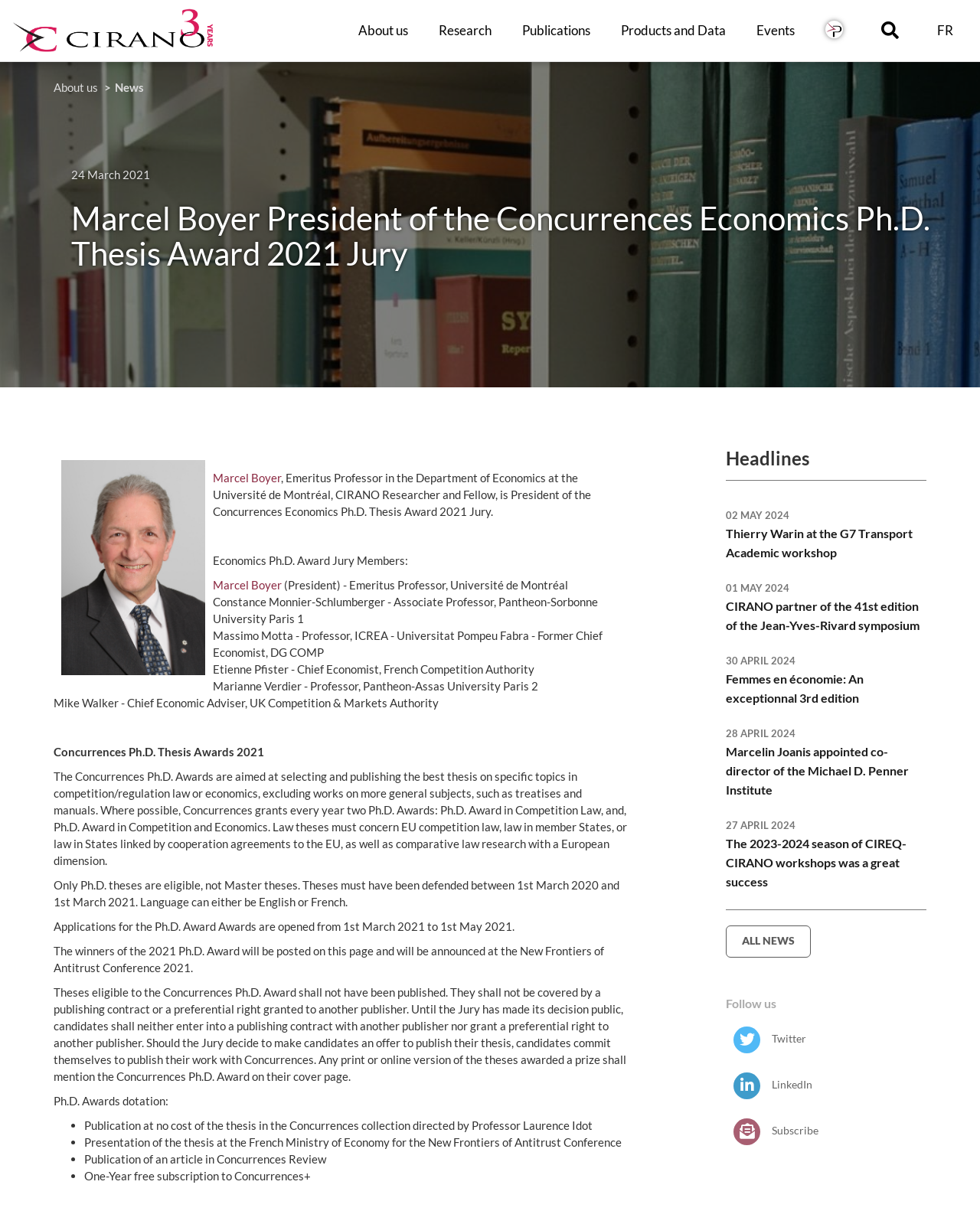Determine the bounding box coordinates for the area that should be clicked to carry out the following instruction: "Follow on Twitter".

[0.74, 0.839, 0.822, 0.861]